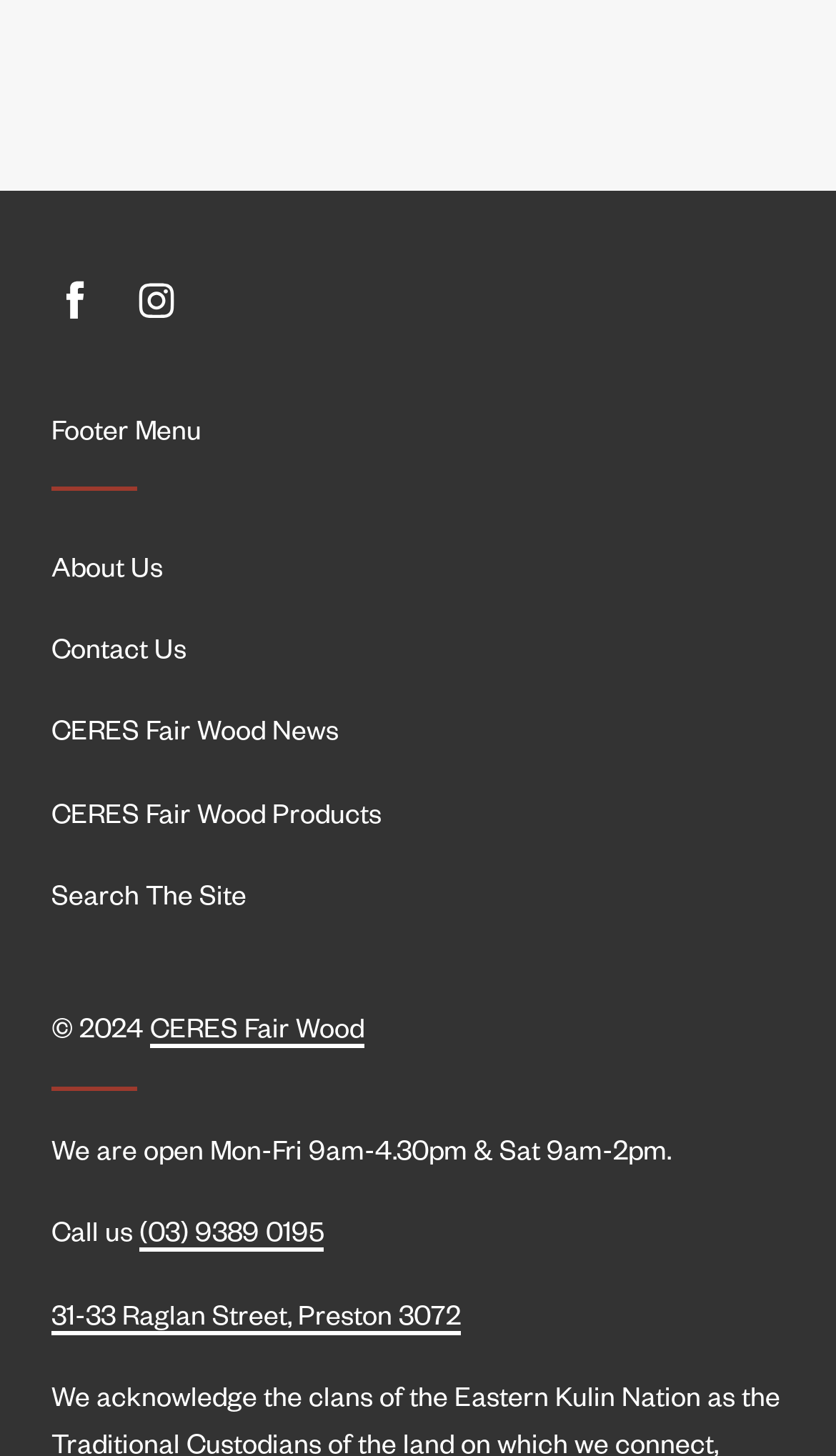Please identify the bounding box coordinates of the element's region that I should click in order to complete the following instruction: "View CERES Fair Wood on Facebook". The bounding box coordinates consist of four float numbers between 0 and 1, i.e., [left, top, right, bottom].

[0.062, 0.19, 0.118, 0.222]